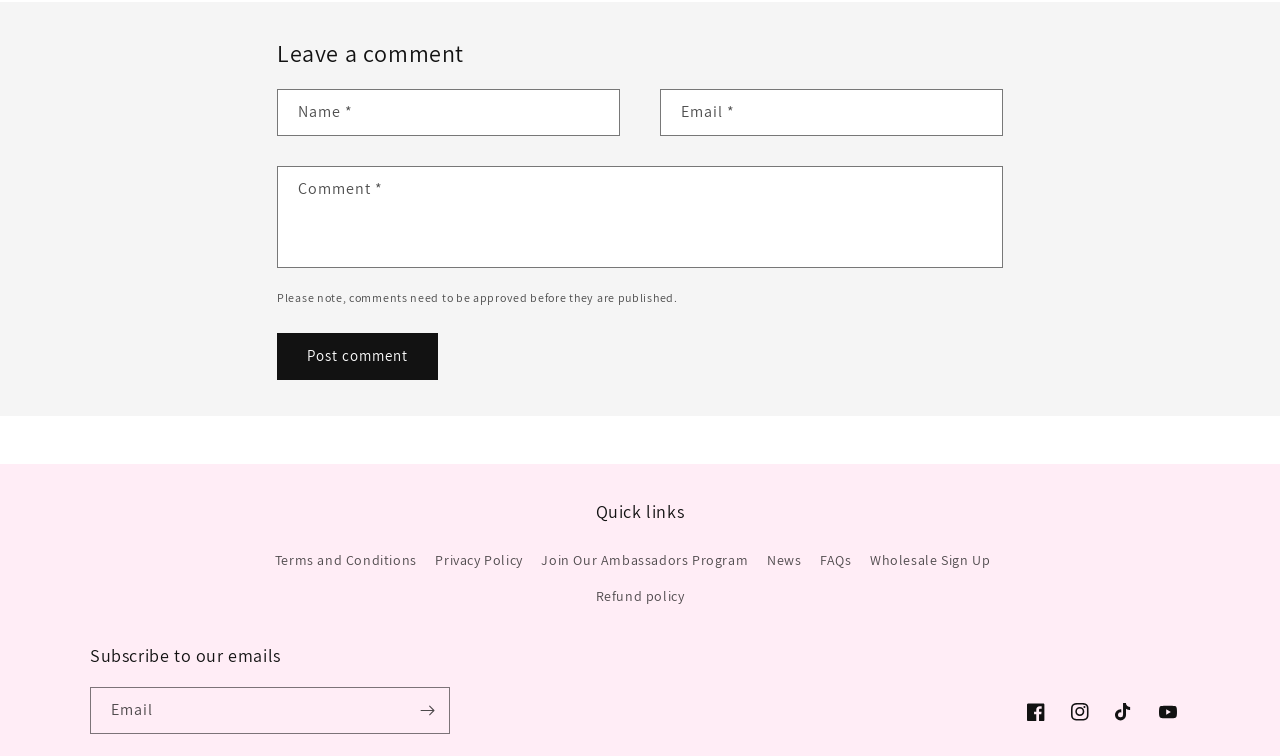Can you provide the bounding box coordinates for the element that should be clicked to implement the instruction: "Subscribe to our emails"?

[0.316, 0.909, 0.351, 0.971]